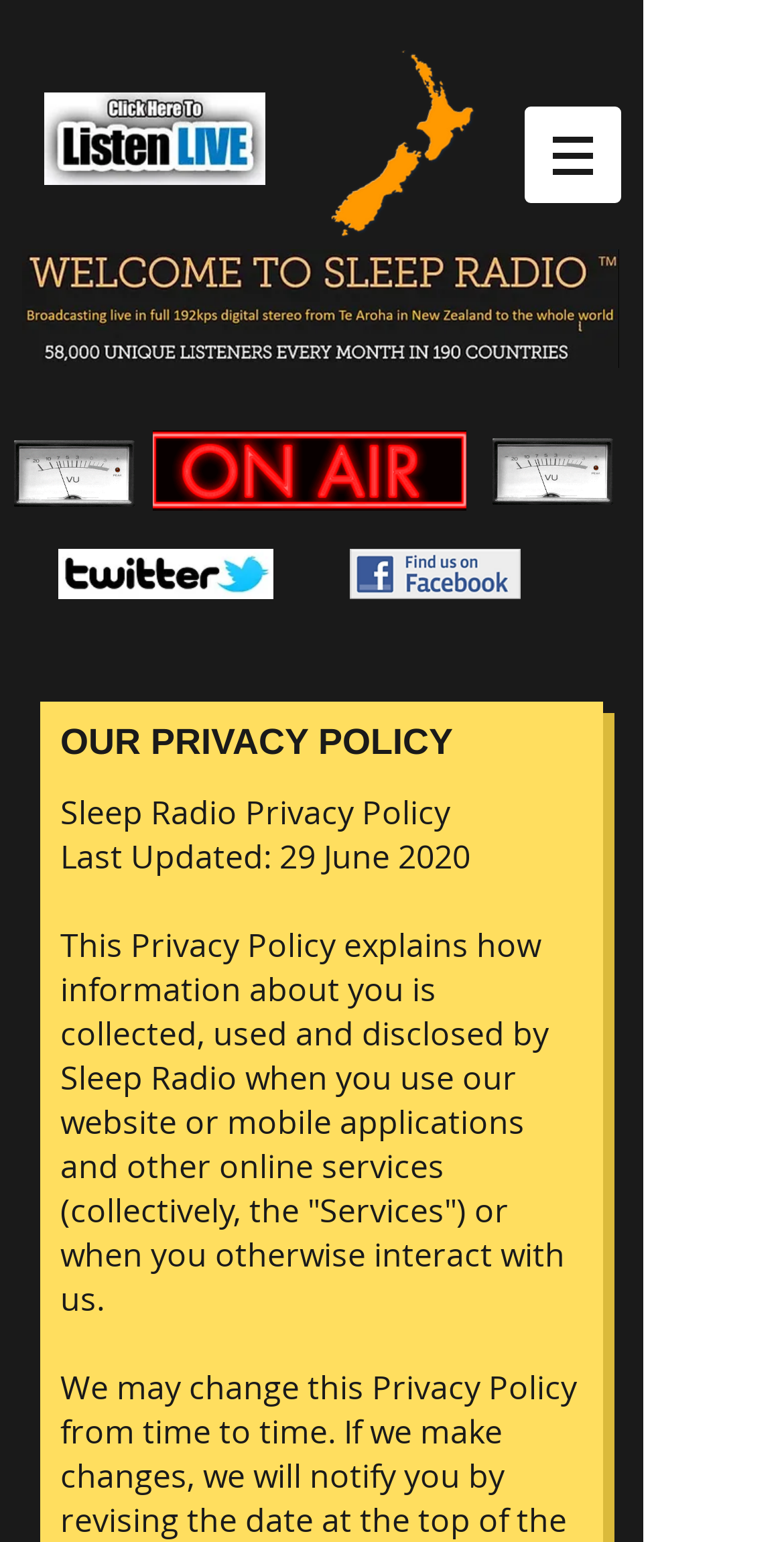What is the color of the background image?
Make sure to answer the question with a detailed and comprehensive explanation.

I found an image element with the description 'black.JPG', which suggests that the background image of the webpage is black in color.